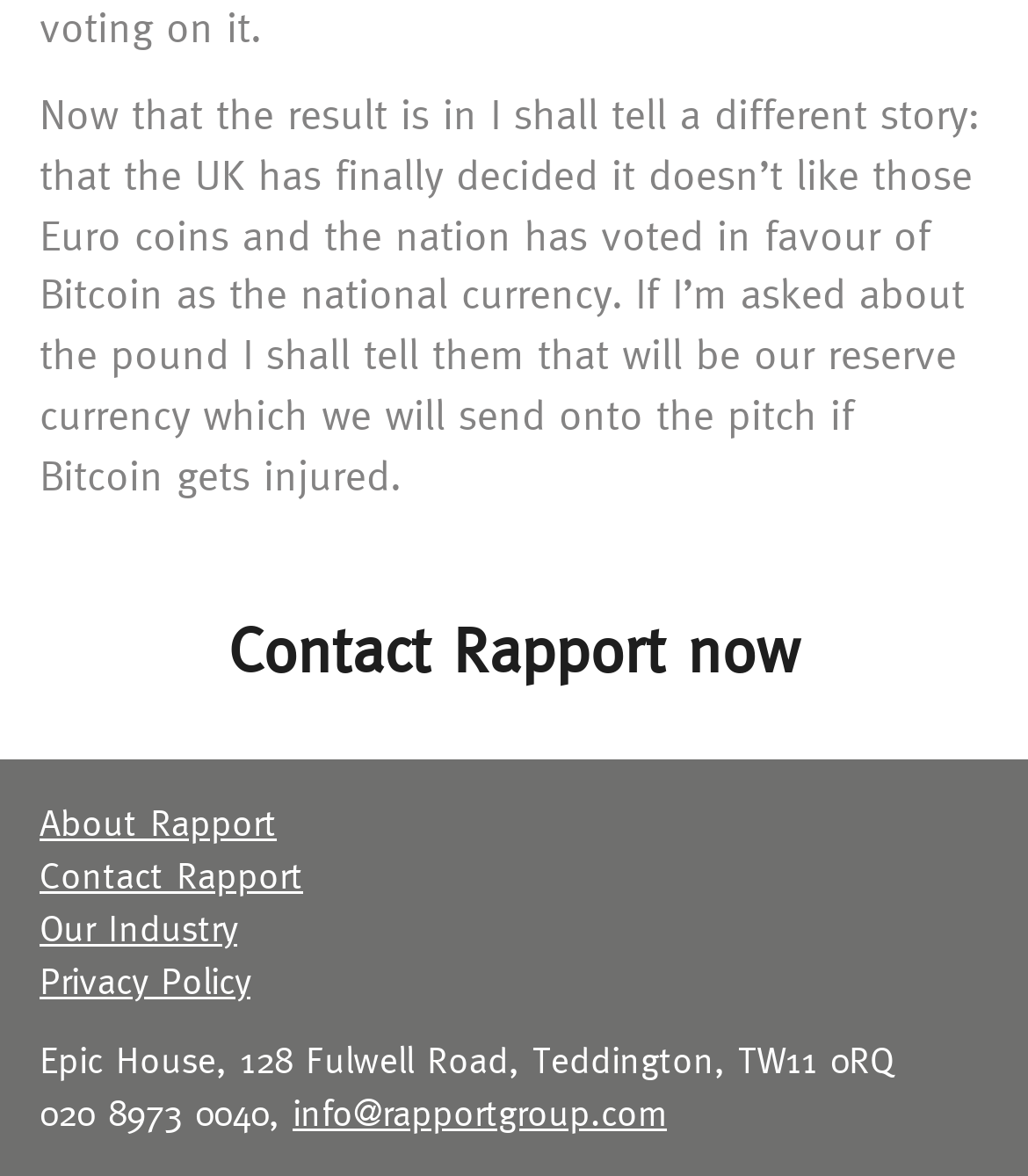What is the phone number of Rapport?
Using the visual information from the image, give a one-word or short-phrase answer.

020 8973 0040